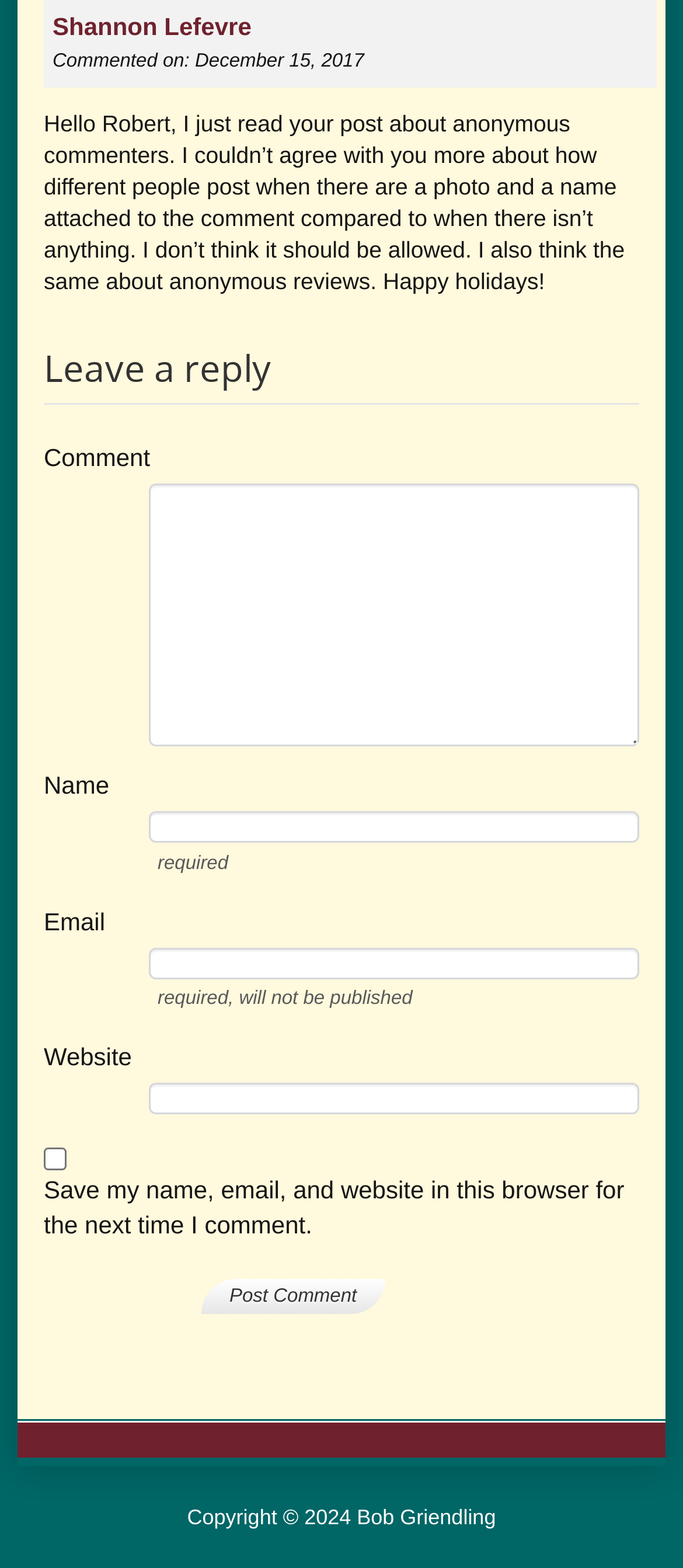What is the button text to submit a comment? From the image, respond with a single word or brief phrase.

Post Comment